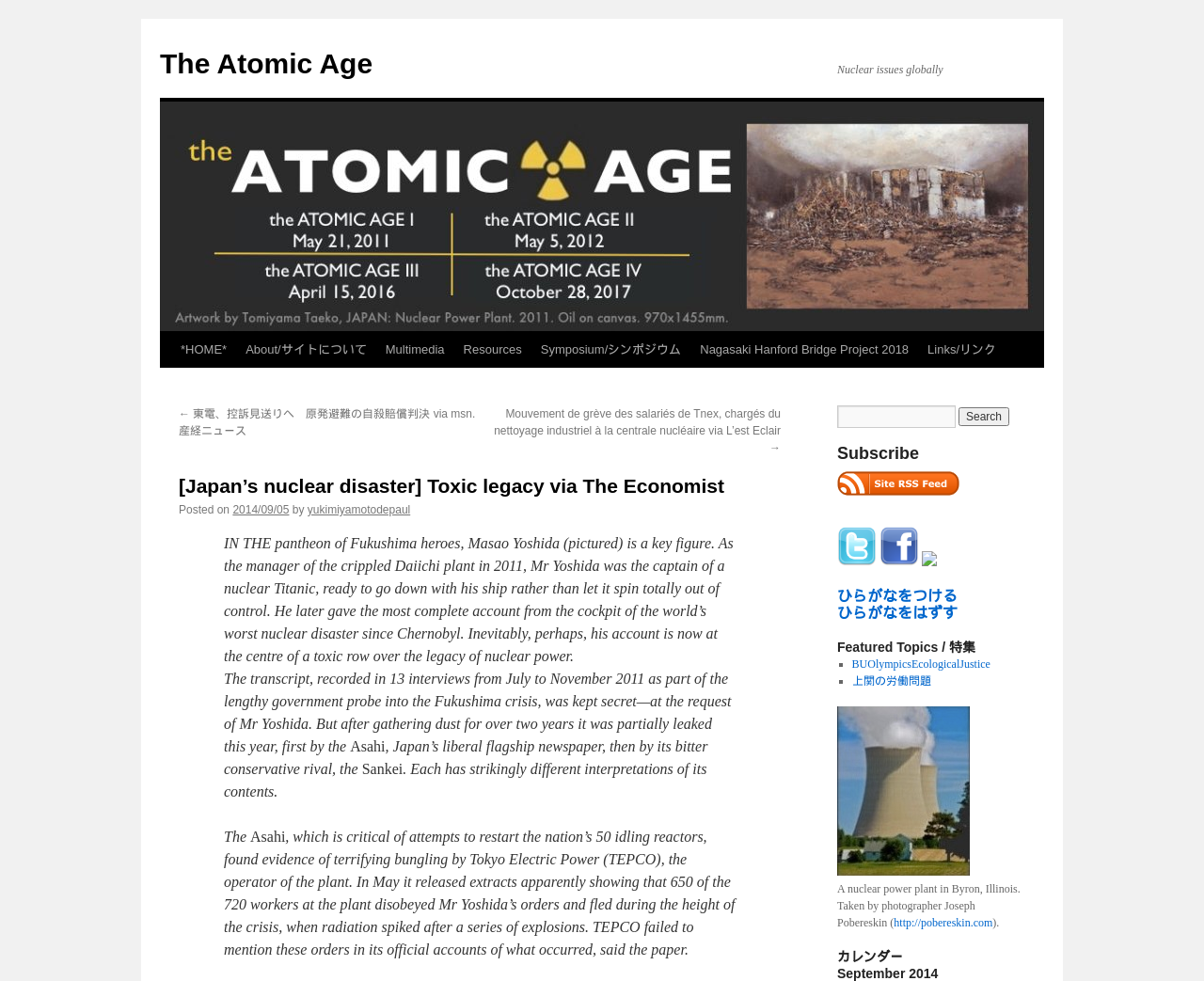Please identify the bounding box coordinates of the element I should click to complete this instruction: 'Read about Nuclear issues globally'. The coordinates should be given as four float numbers between 0 and 1, like this: [left, top, right, bottom].

[0.695, 0.064, 0.783, 0.078]